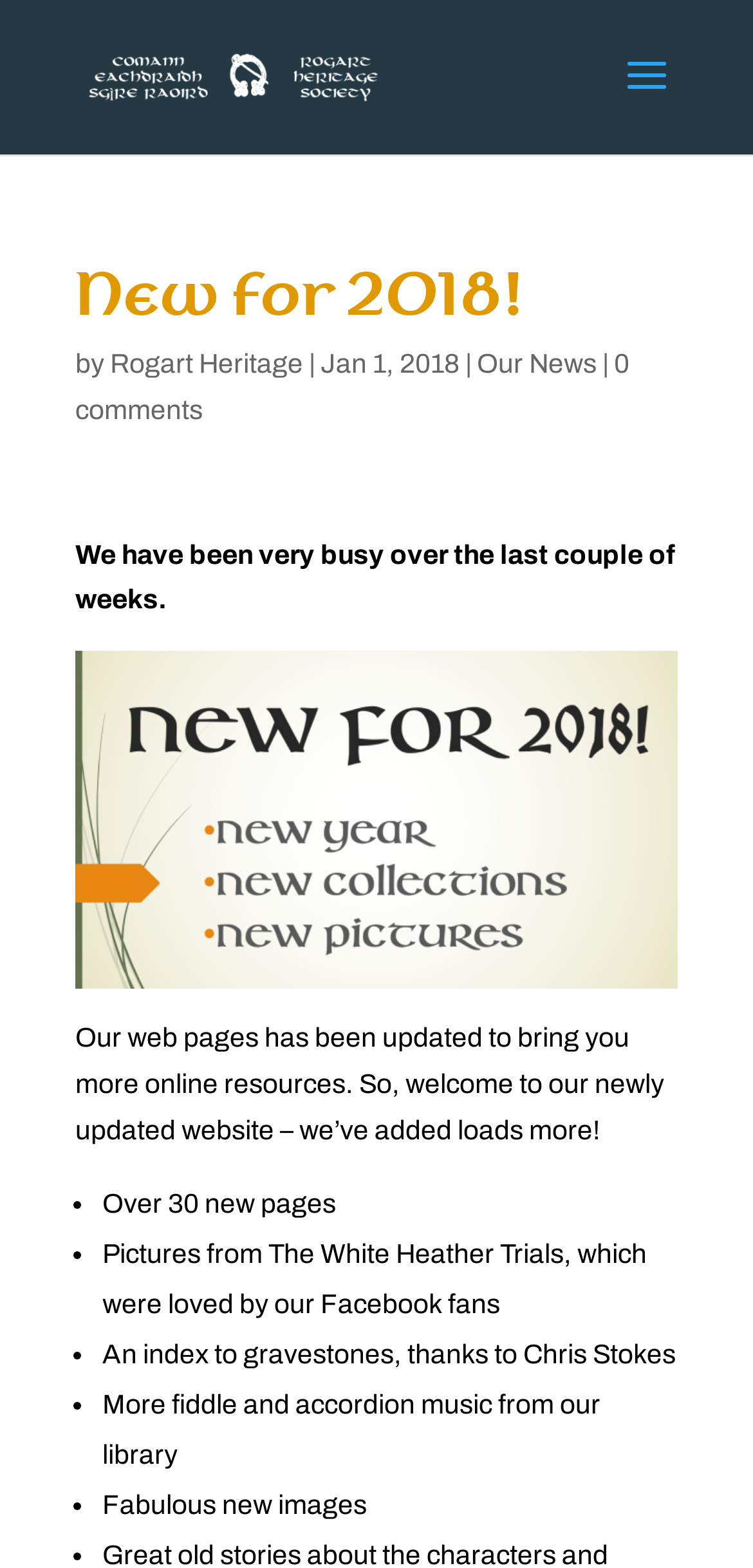What type of music is added to the library?
From the details in the image, provide a complete and detailed answer to the question.

The type of music added to the library can be found in the list of updates, where it is mentioned as 'More fiddle and accordion music from our library'.